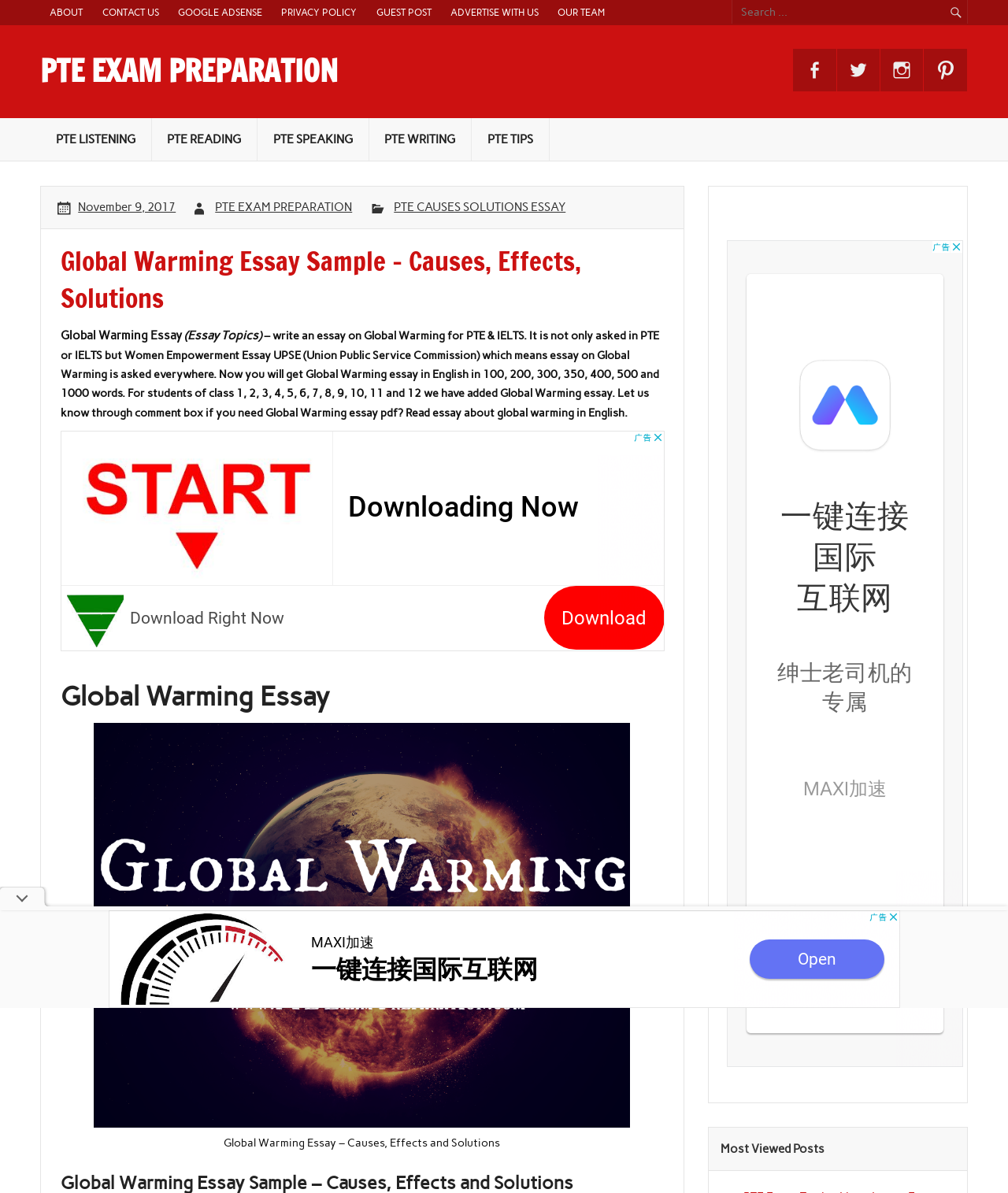Extract the primary header of the webpage and generate its text.

Global Warming Essay Sample – Causes, Effects, Solutions